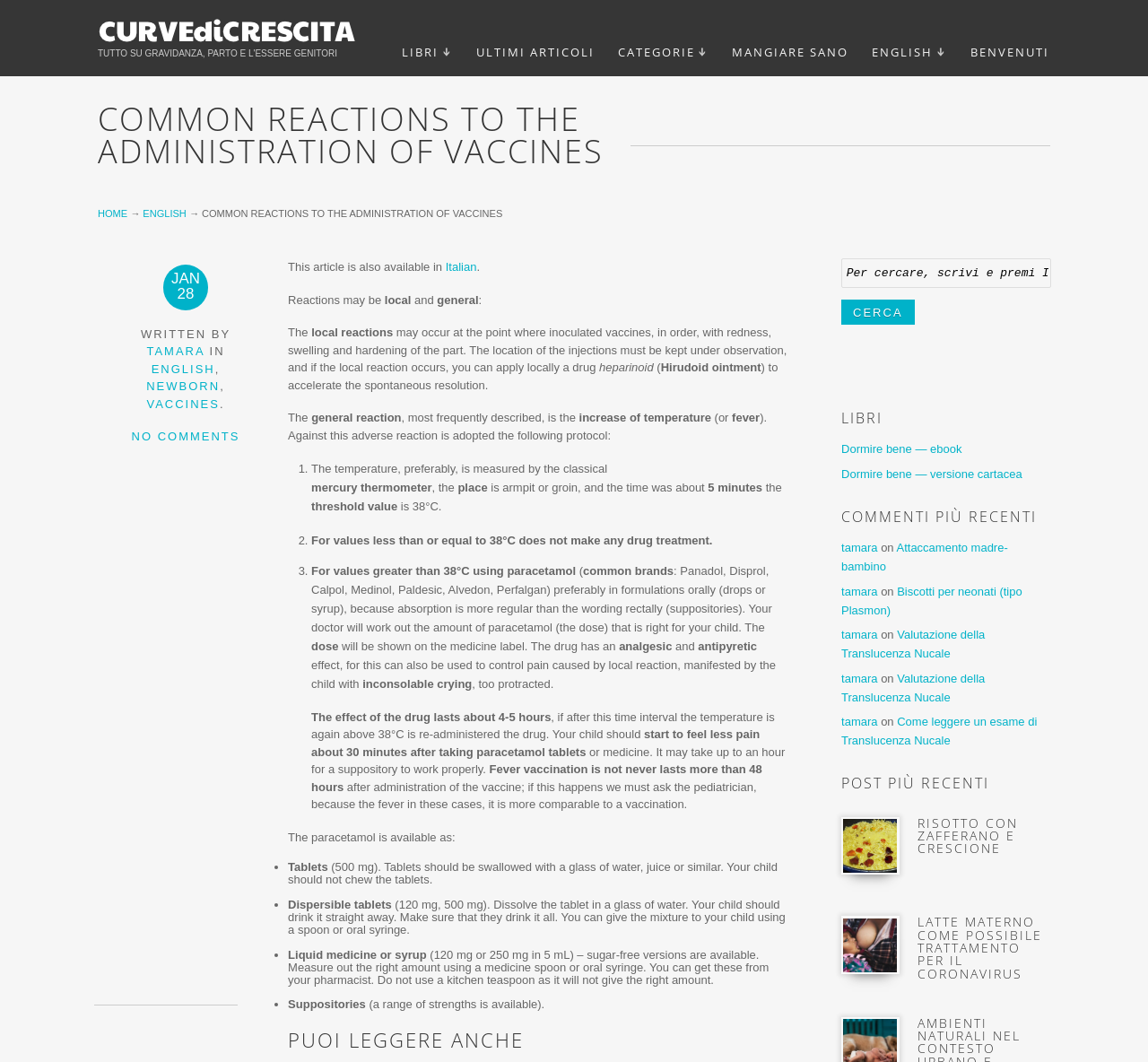Based on the element description Attaccamento madre-bambino, identify the bounding box coordinates for the UI element. The coordinates should be in the format (top-left x, top-left y, bottom-right x, bottom-right y) and within the 0 to 1 range.

[0.733, 0.509, 0.878, 0.54]